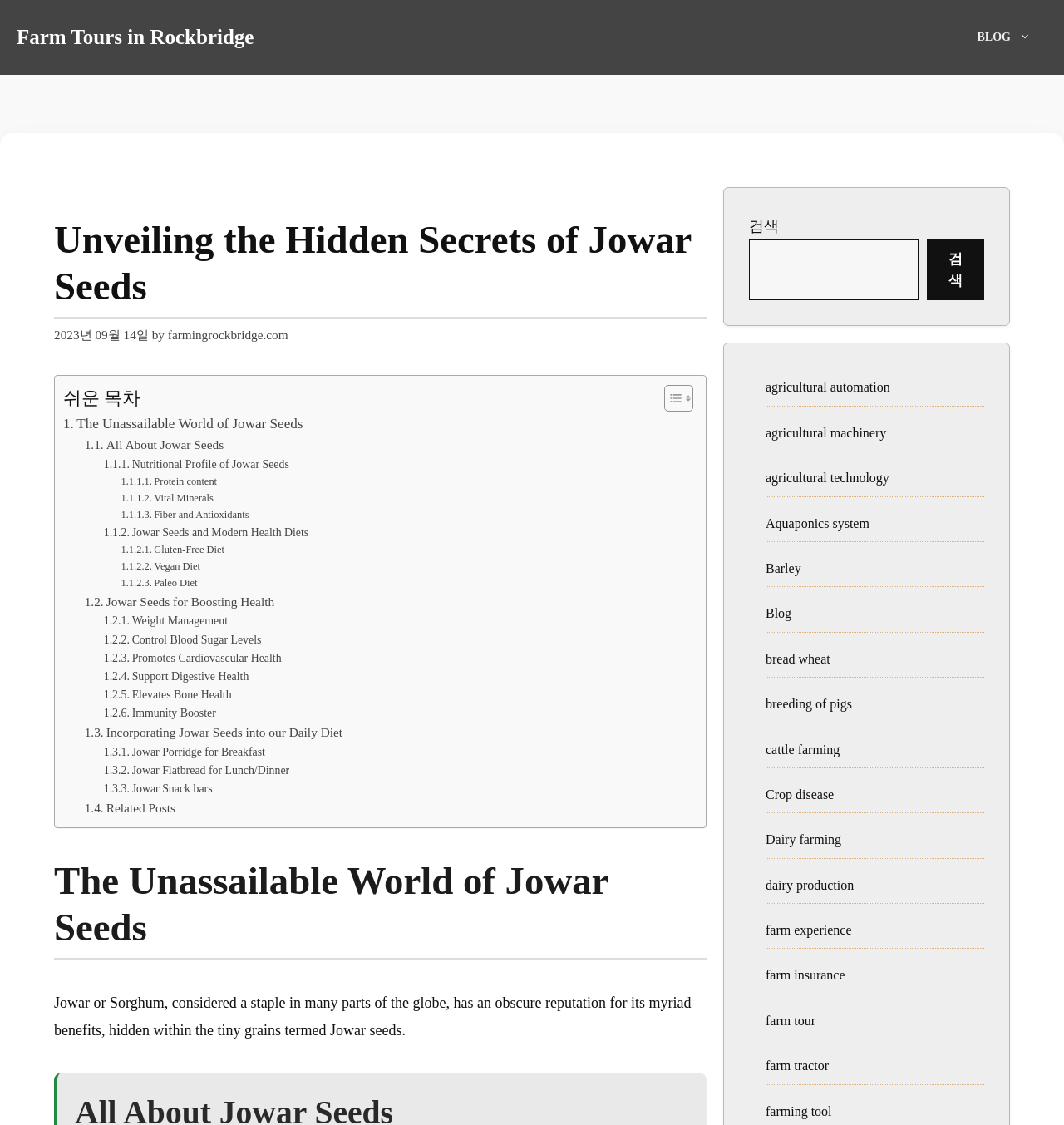Identify the bounding box coordinates of the element that should be clicked to fulfill this task: "Read about 'The Unassailable World of Jowar Seeds'". The coordinates should be provided as four float numbers between 0 and 1, i.e., [left, top, right, bottom].

[0.051, 0.762, 0.664, 0.854]